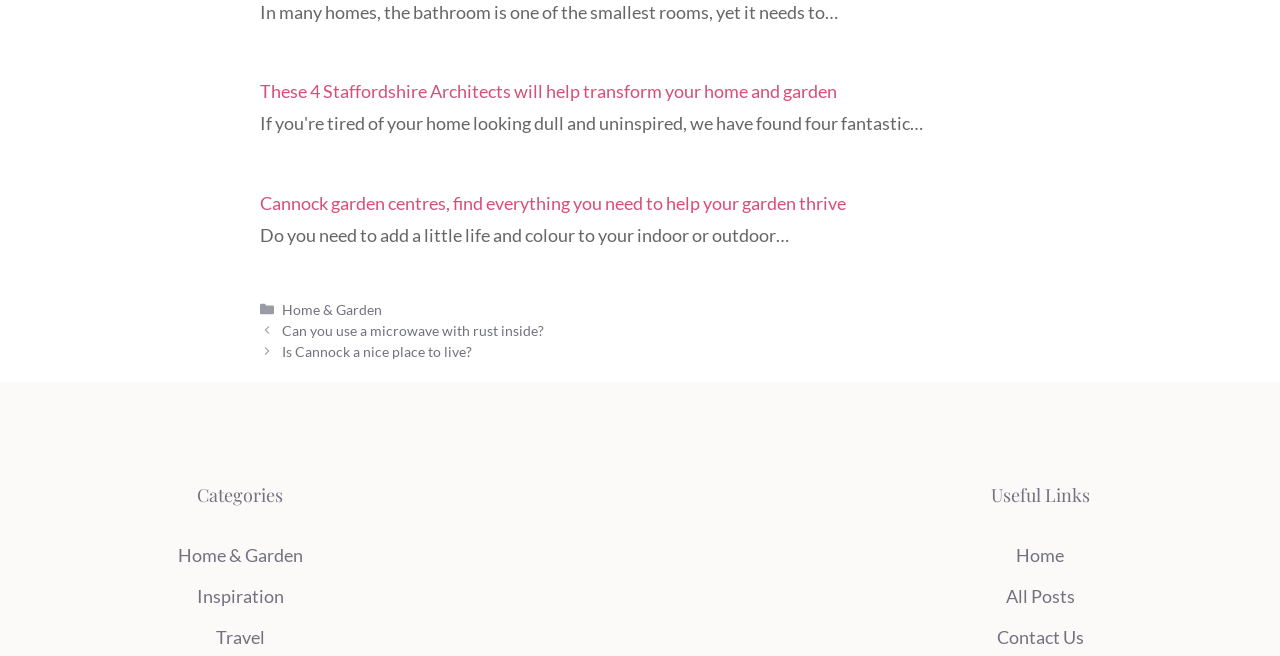Find the bounding box coordinates for the UI element that matches this description: "Home".

[0.794, 0.829, 0.831, 0.862]